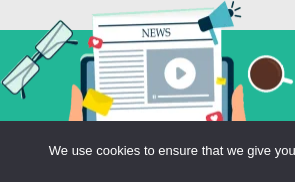What objects surround the tablet?
Utilize the image to construct a detailed and well-explained answer.

The illustration shows a few symbolic objects surrounding the tablet, including a pair of eyeglasses, a coffee cup, and scattered sticky notes or notifications. These objects are likely meant to represent the digital media landscape and the idea of consuming information in a modern setting.